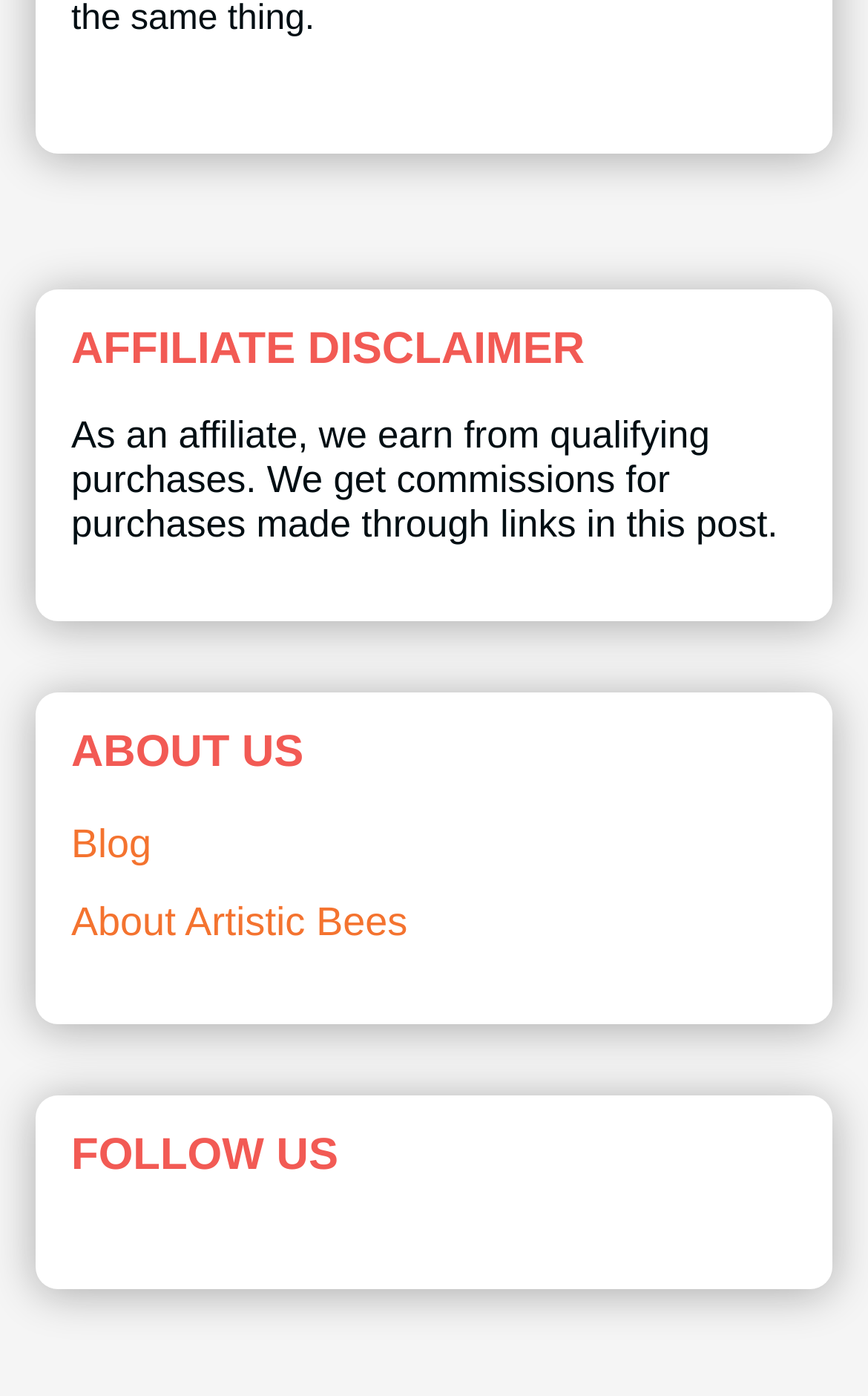How many headings are there?
Answer with a single word or phrase, using the screenshot for reference.

3